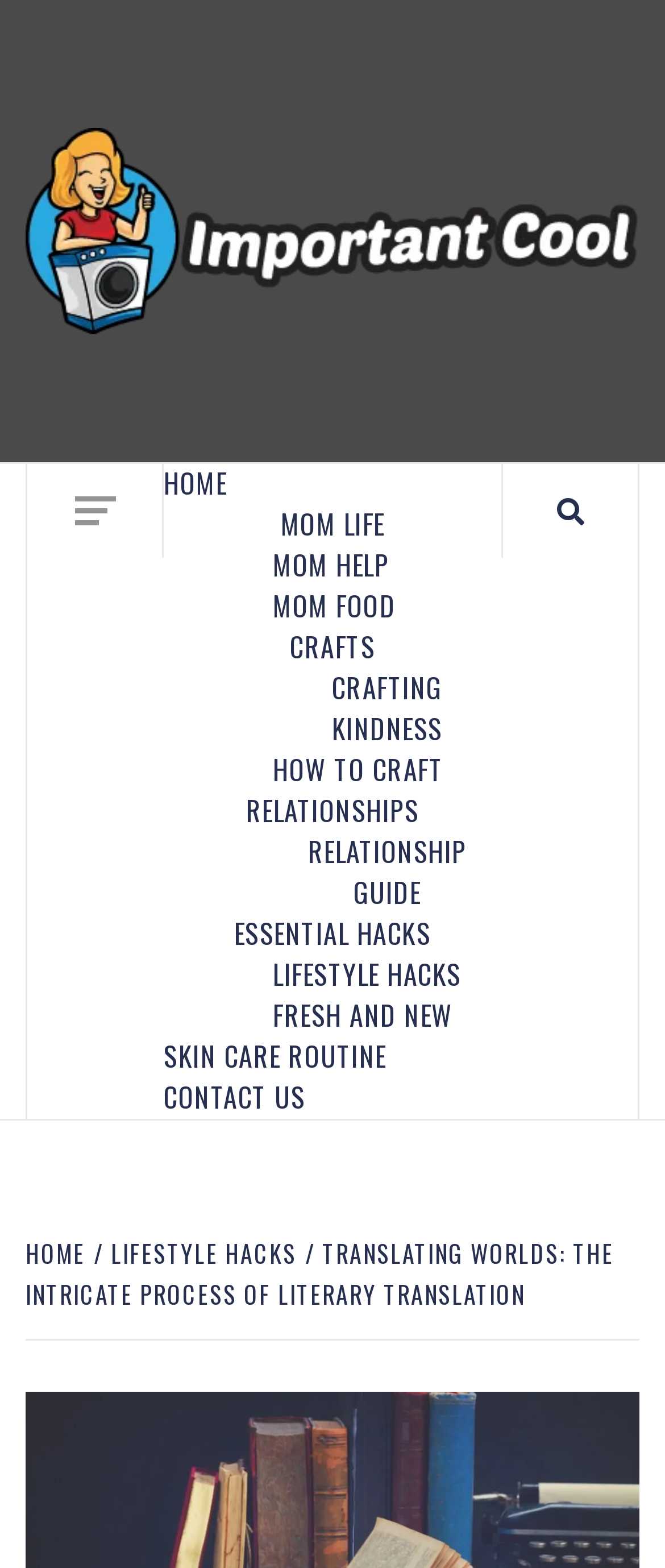Indicate the bounding box coordinates of the clickable region to achieve the following instruction: "contact us."

[0.246, 0.686, 0.459, 0.712]